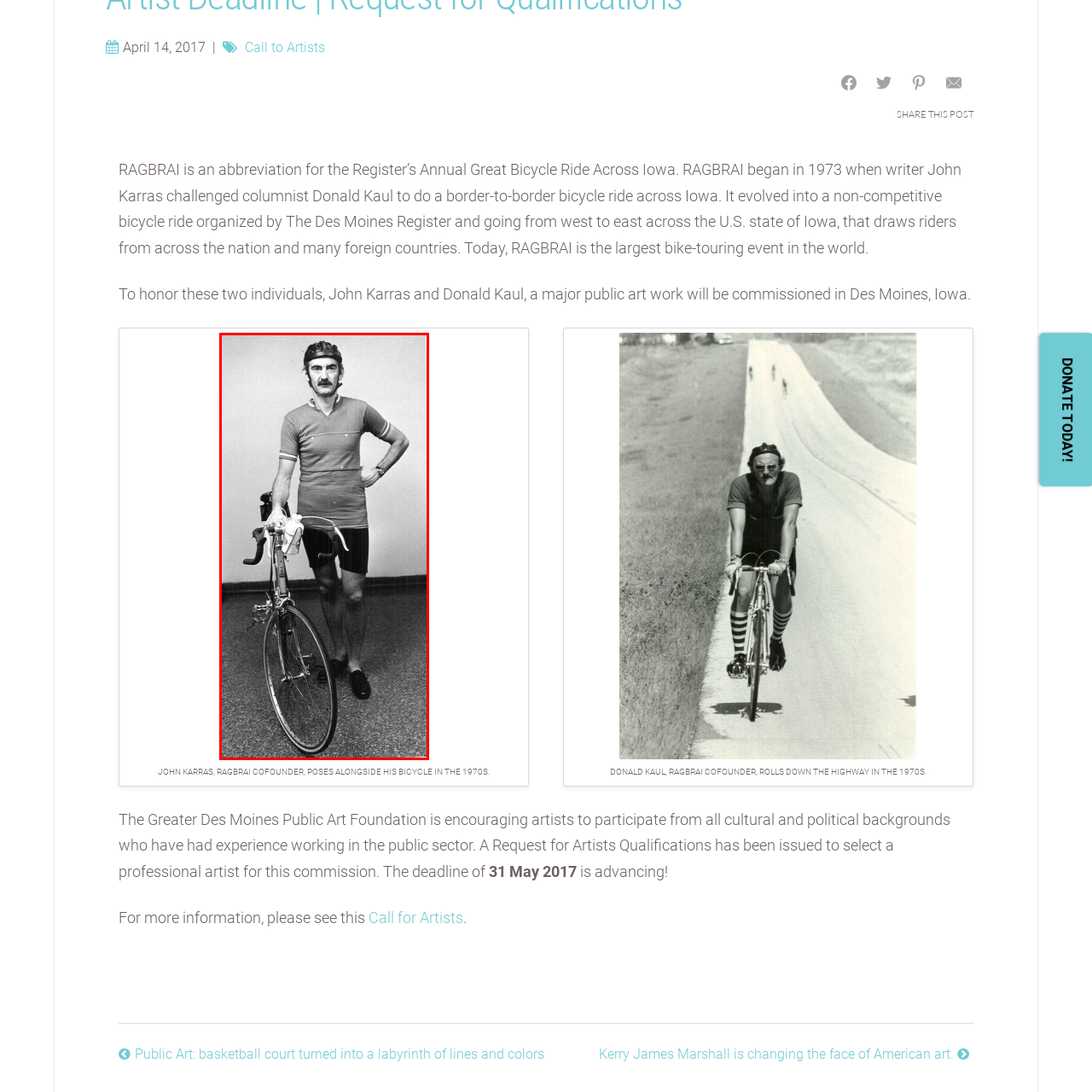What is the backdrop of the photograph?
Direct your attention to the image inside the red bounding box and provide a detailed explanation in your answer.

The caption describes the backdrop of the photograph as simple, which means it is not cluttered or distracting. This simplicity emphasizes John Karras and his bicycle, drawing the viewer's attention to the main subjects of the image.